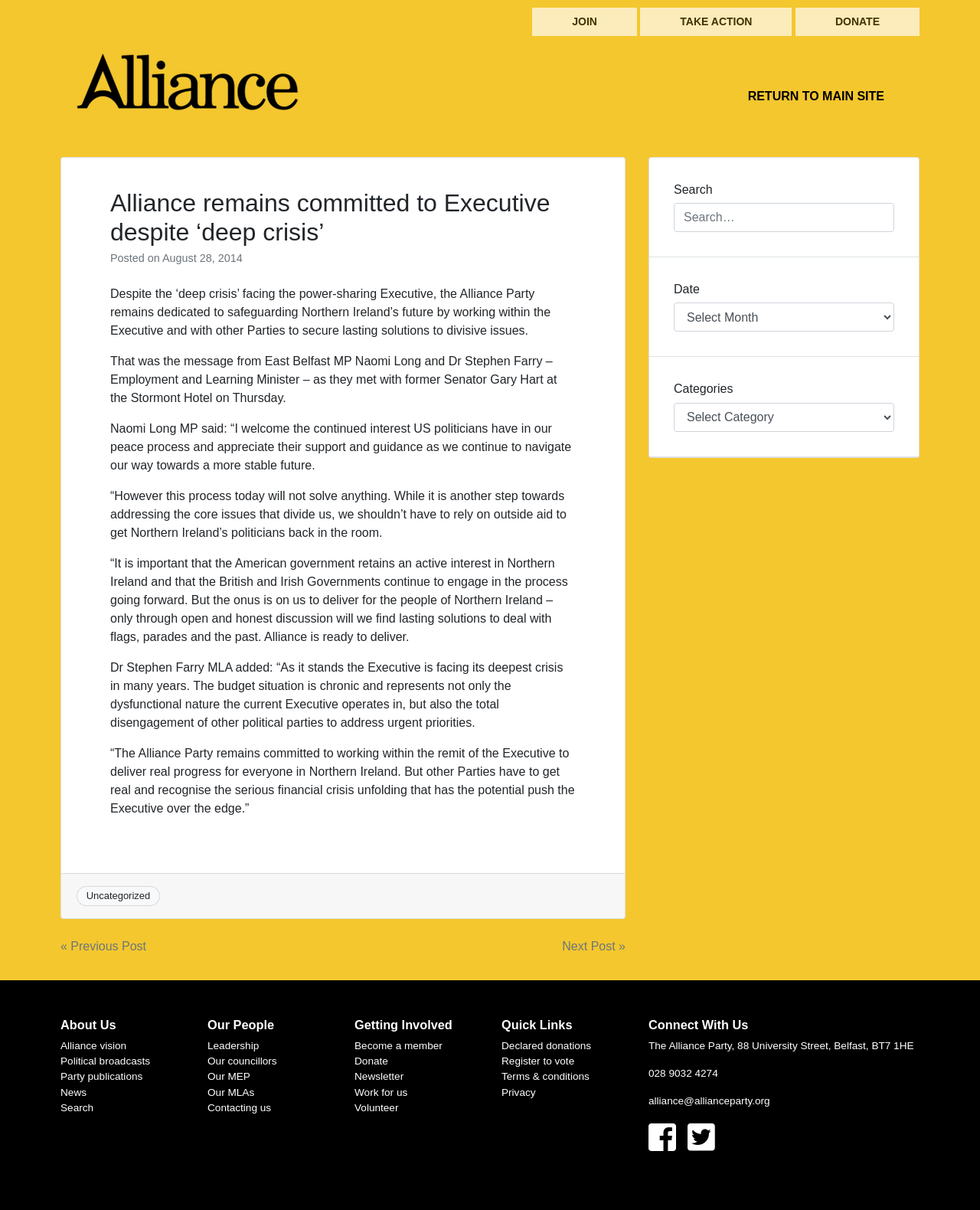Determine the bounding box coordinates for the area that should be clicked to carry out the following instruction: "Search for something".

[0.688, 0.168, 0.912, 0.192]